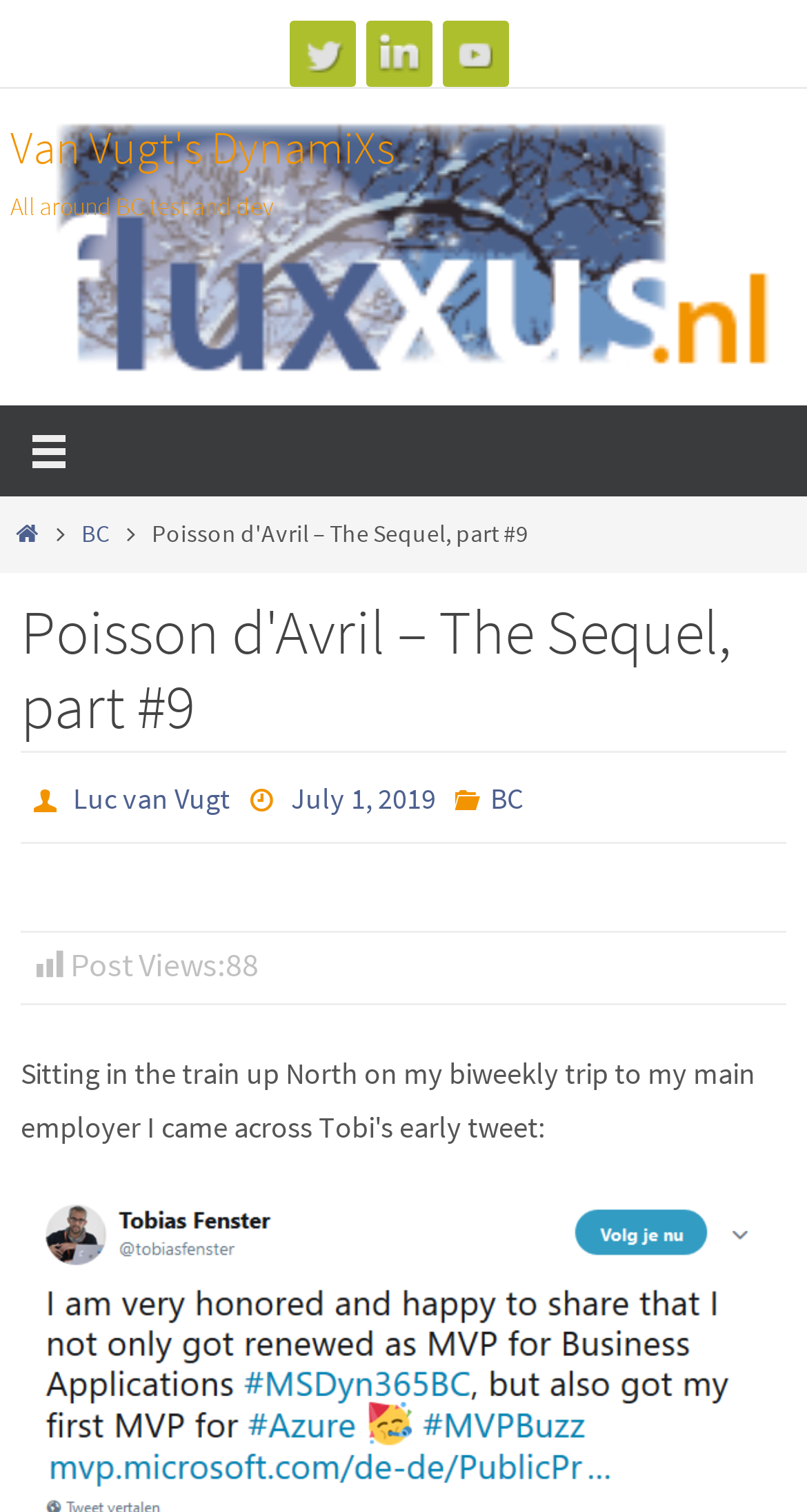Use the details in the image to answer the question thoroughly: 
How many post views are there?

I found the number of post views by looking at the section that says 'Post Views:' and then finding the corresponding text that says '88'.